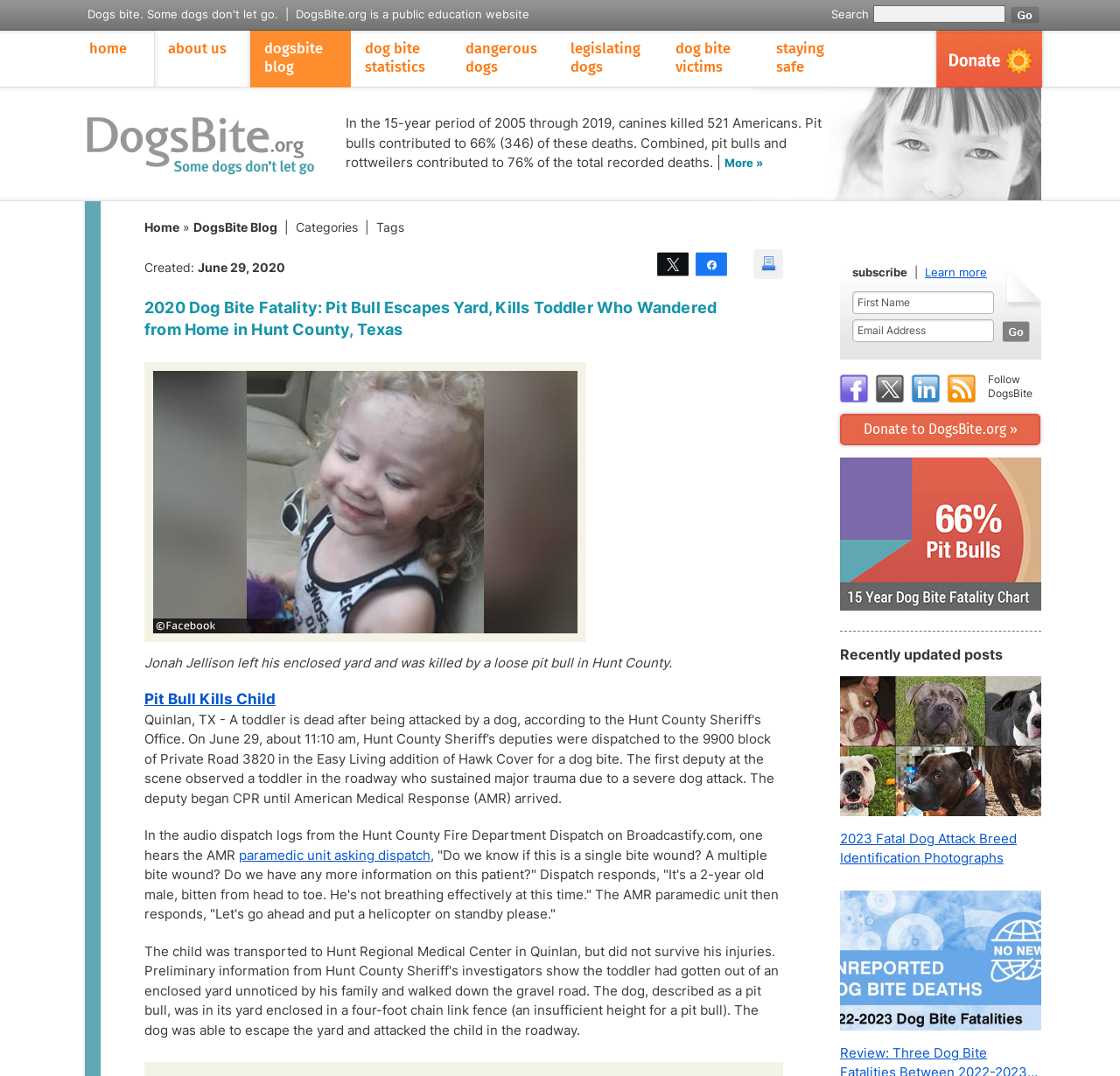What is the location of the incident?
Refer to the screenshot and answer in one word or phrase.

Hunt County, Texas